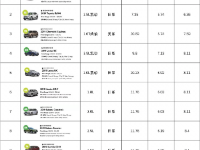What is a key selling point in the automotive industry?
Offer a detailed and exhaustive answer to the question.

The caption highlights ongoing trends in the automotive industry, where efficiency is becoming a key selling point as more consumers prioritize sustainability in their vehicle choices, which implies that efficiency is a key selling point in the industry.